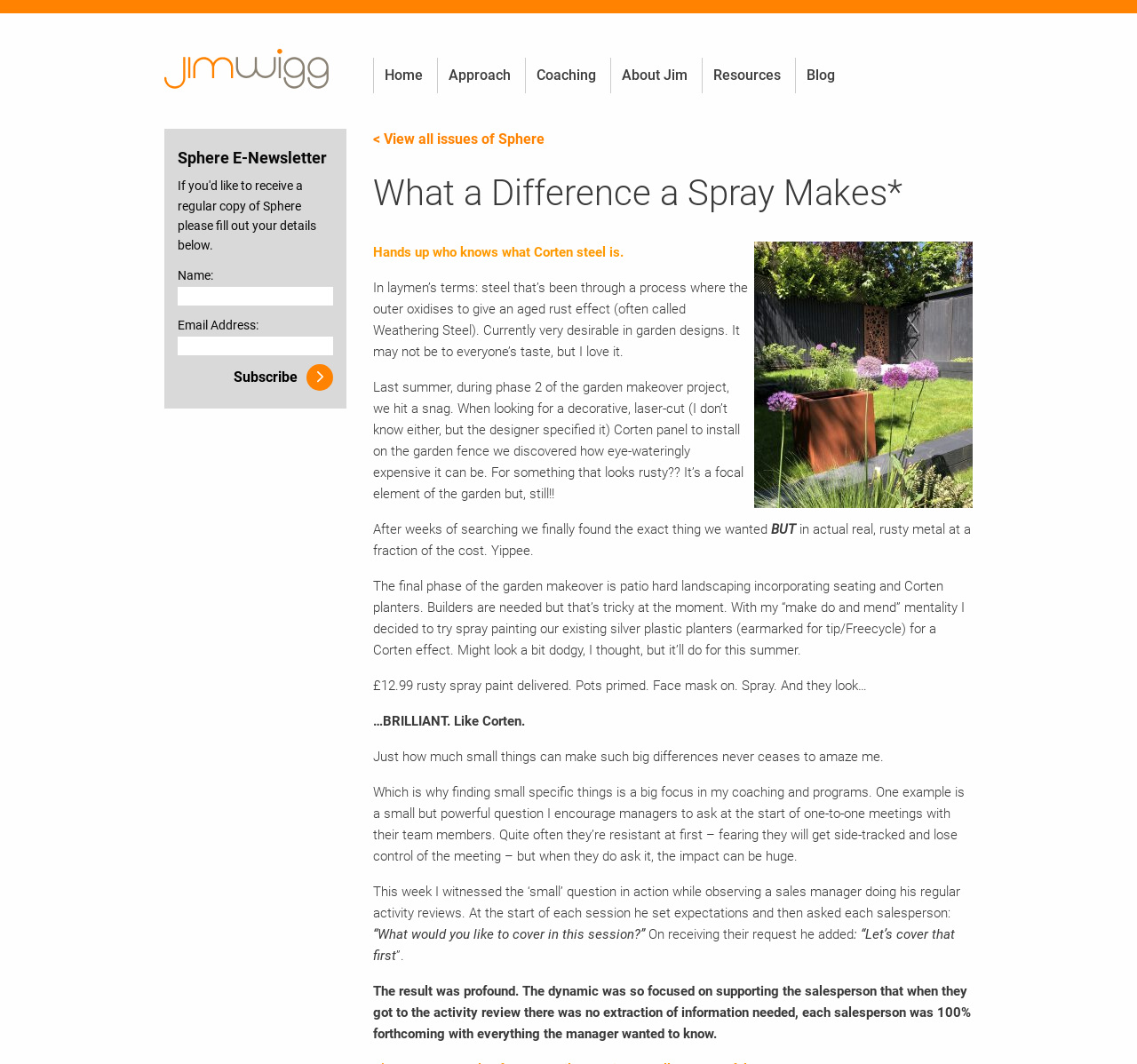Please find and report the bounding box coordinates of the element to click in order to perform the following action: "Go to Paul Harris Online homepage". The coordinates should be expressed as four float numbers between 0 and 1, in the format [left, top, right, bottom].

None